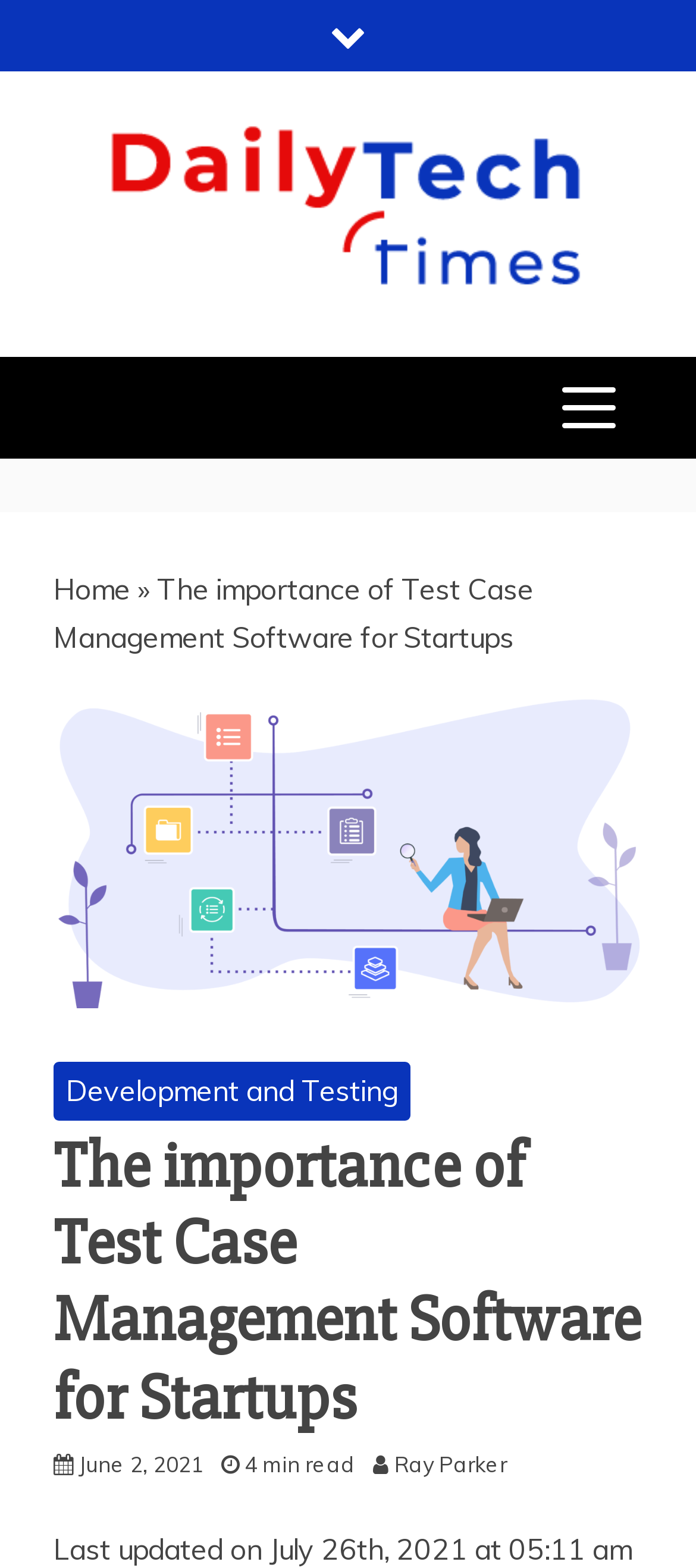How long does it take to read the article?
Make sure to answer the question with a detailed and comprehensive explanation.

I found the reading time by looking at the text at the bottom of the article, which says '4 min read'.